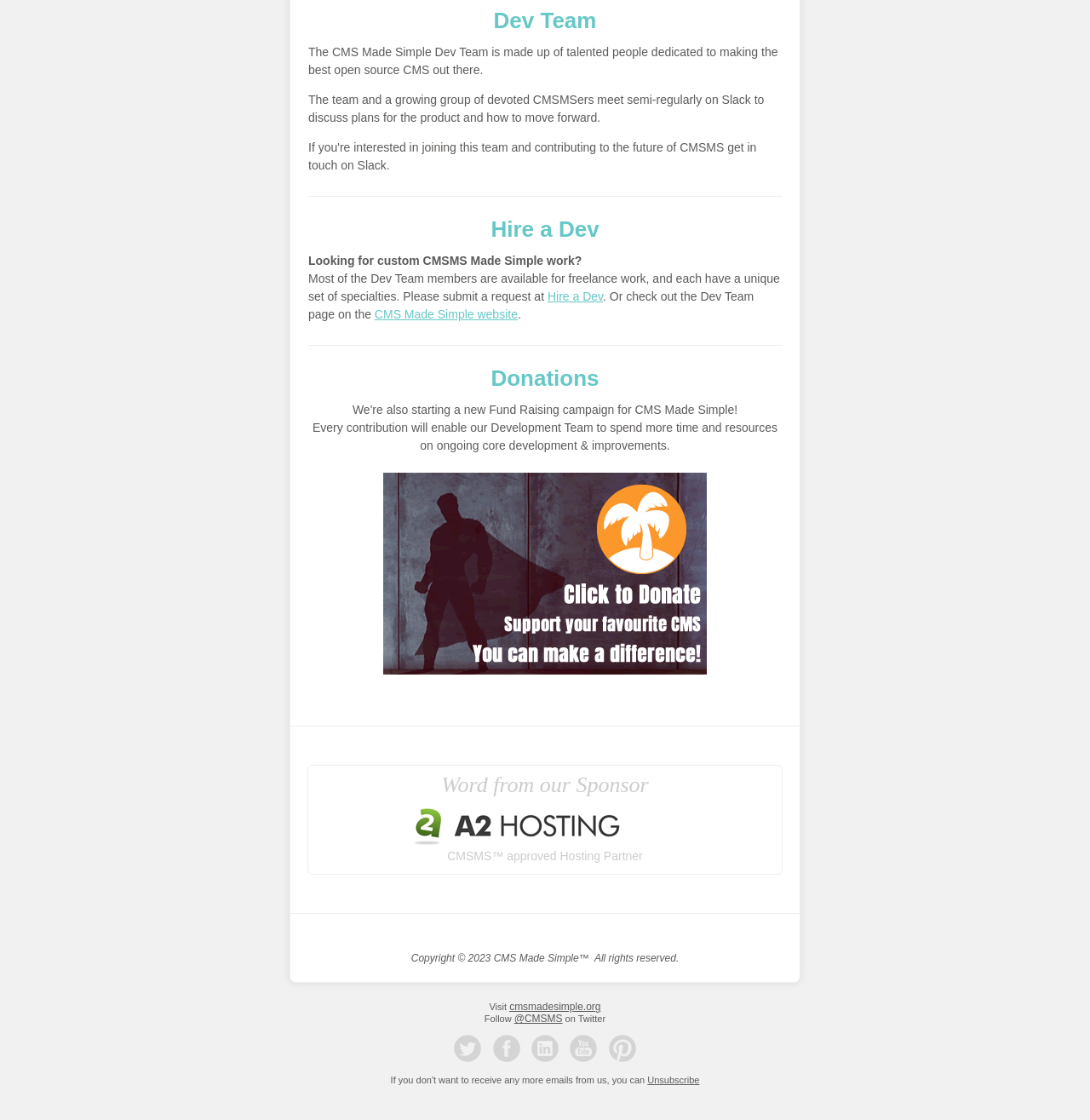Pinpoint the bounding box coordinates of the clickable area needed to execute the instruction: "Hire a Dev". The coordinates should be specified as four float numbers between 0 and 1, i.e., [left, top, right, bottom].

[0.502, 0.259, 0.553, 0.271]